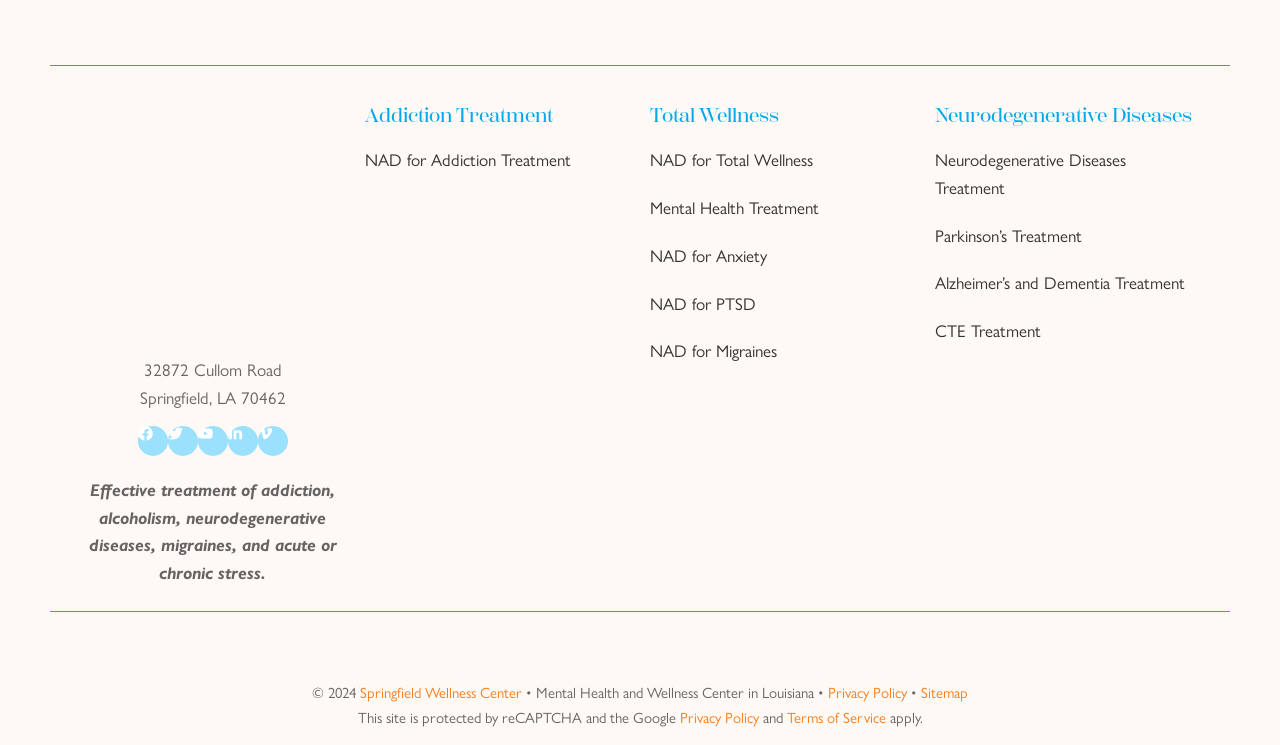Find the bounding box coordinates for the area that should be clicked to accomplish the instruction: "Click the Facebook link".

[0.107, 0.572, 0.131, 0.613]